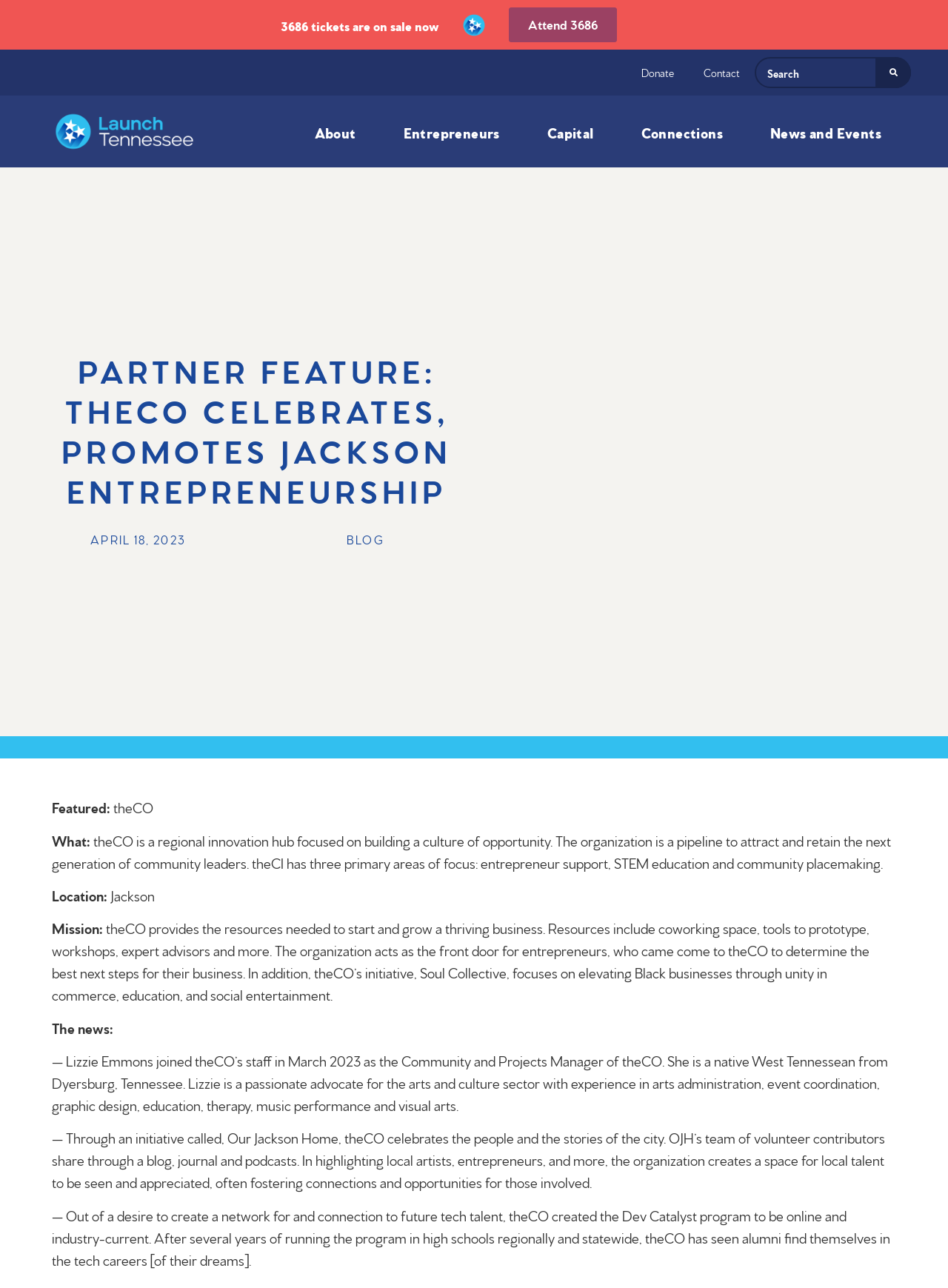Can you find the bounding box coordinates for the element that needs to be clicked to execute this instruction: "Contact"? The coordinates should be given as four float numbers between 0 and 1, i.e., [left, top, right, bottom].

[0.742, 0.05, 0.781, 0.063]